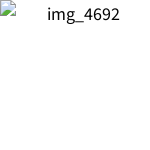What is the benefit of this approach for families?
Answer the question in a detailed and comprehensive manner.

This approach helps both the parents and children transition smoothly into a new family dynamic, by engaging in intentional activities, such as creative drink preparations, and sharing delightful, non-alcoholic beverages, which enhances their bonds and fosters moments of connection.